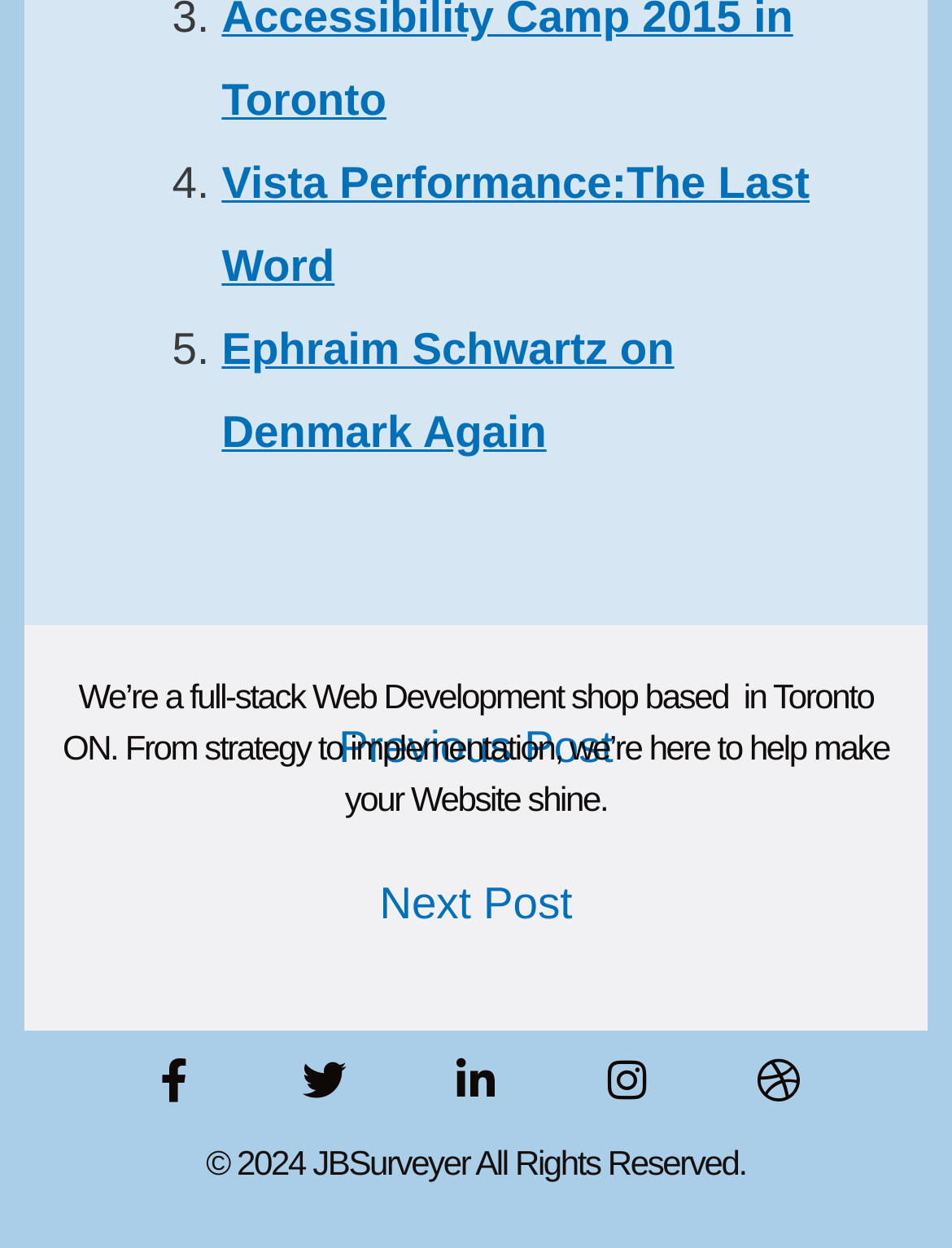Locate the bounding box coordinates of the element's region that should be clicked to carry out the following instruction: "Click on 'Ephraim Schwartz on Denmark Again'". The coordinates need to be four float numbers between 0 and 1, i.e., [left, top, right, bottom].

[0.233, 0.258, 0.708, 0.365]